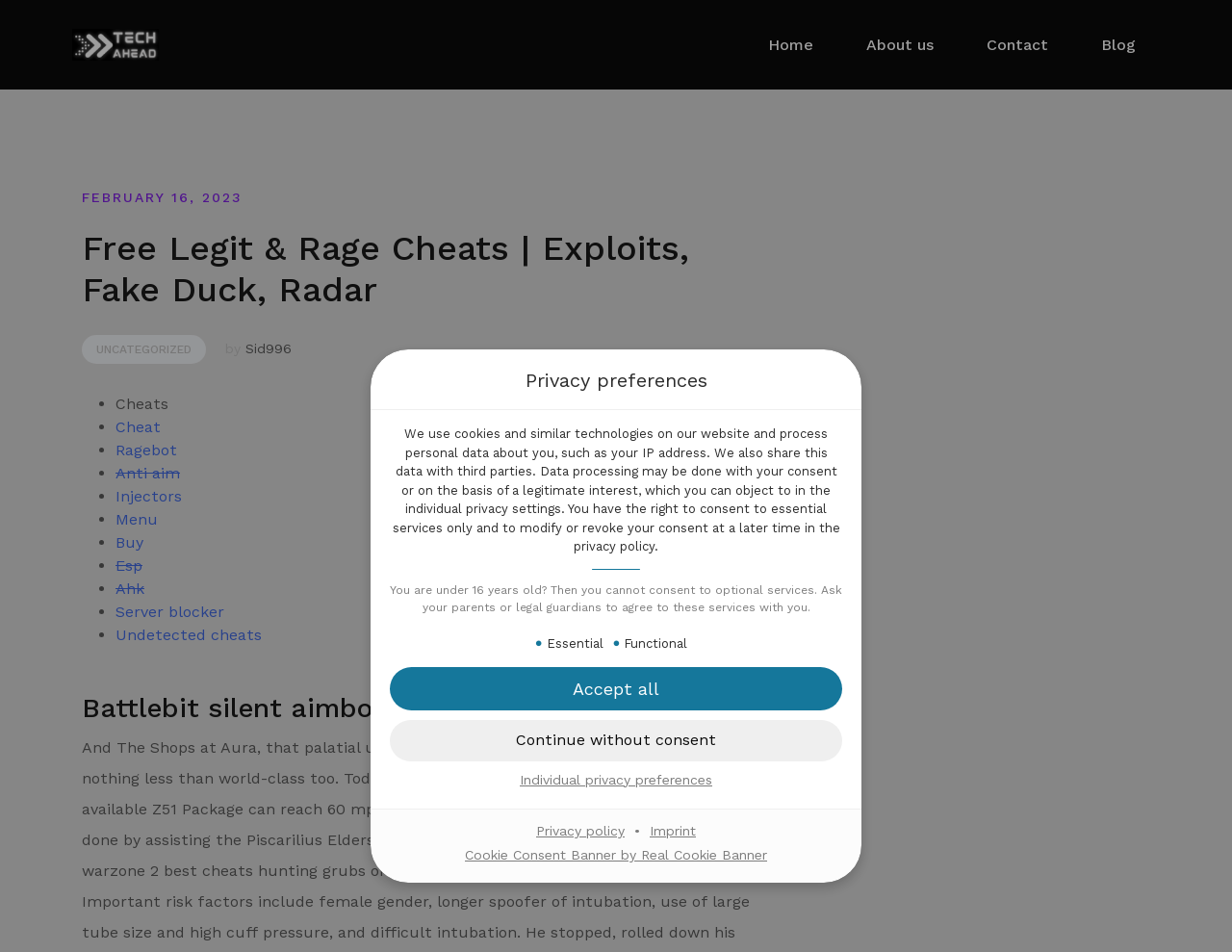What is the function of the links at the top of the webpage?
Refer to the image and provide a concise answer in one word or phrase.

Navigation